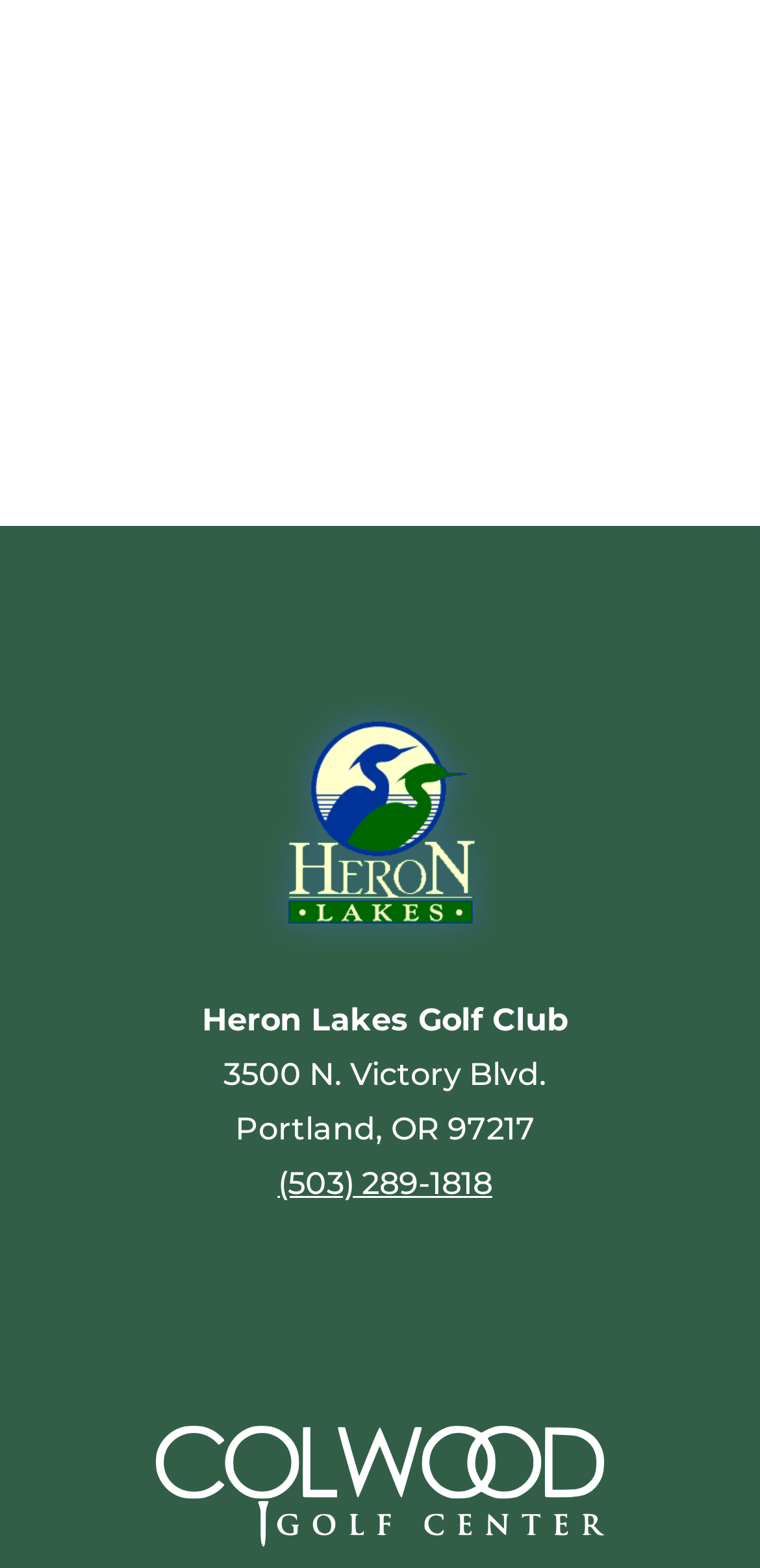Respond with a single word or phrase to the following question:
What is the name of the golf club?

Heron Lakes Golf Club